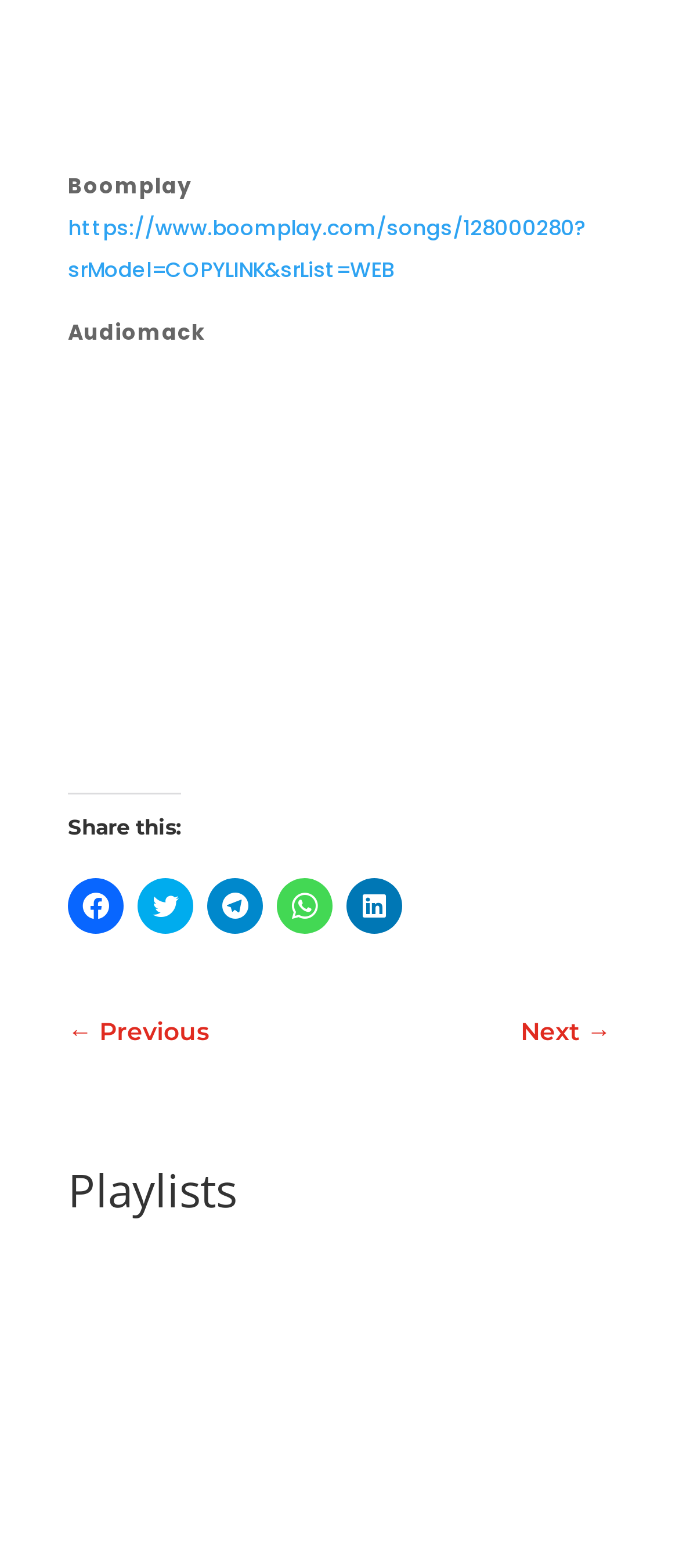What is the section below the 'Share this:' section?
Provide a detailed and well-explained answer to the question.

The section below the 'Share this:' section can be determined by looking at the heading that says 'Playlists'. This section likely lists playlists related to the current song or artist.